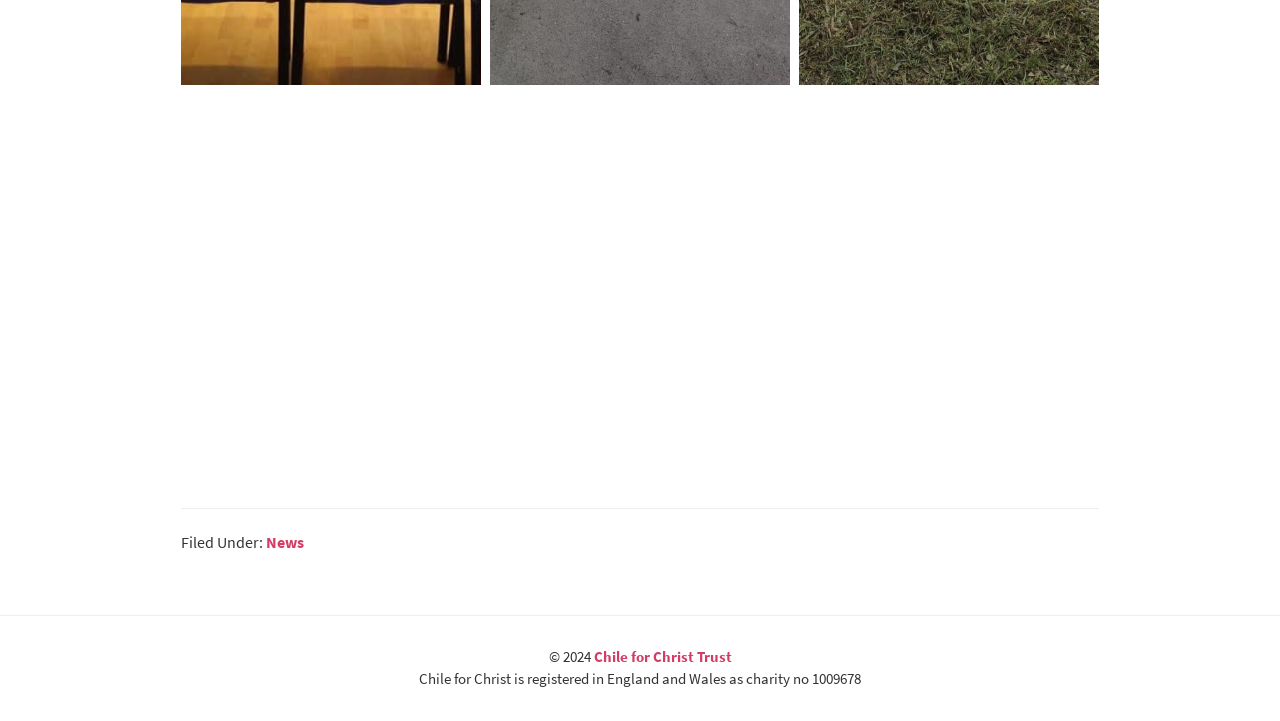Answer the question using only one word or a concise phrase: What is the year of the copyright?

2024